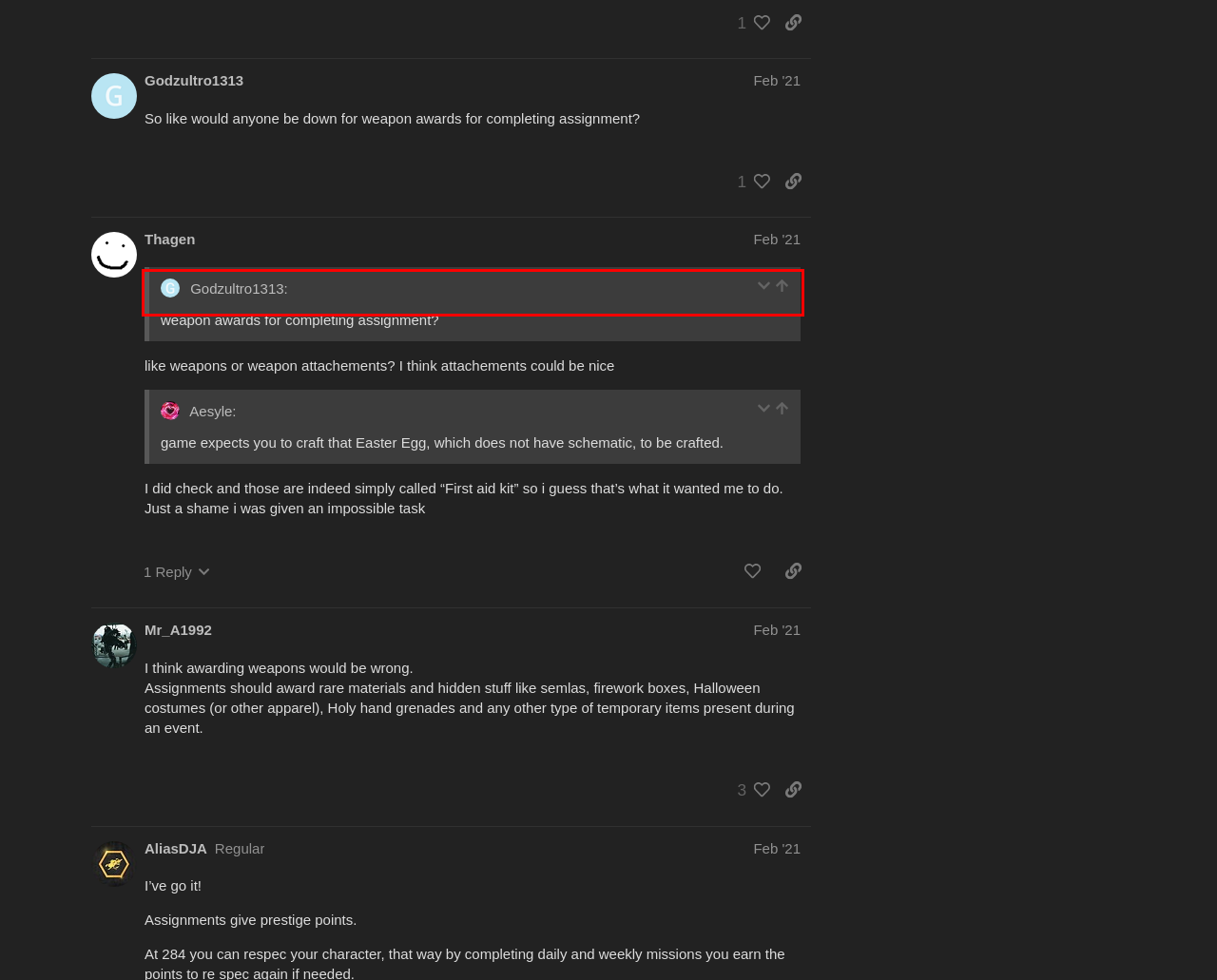Please extract the text content within the red bounding box on the webpage screenshot using OCR.

But what’s most hilarious is the collecting task for 10 medkits. Just take medkits 10 times from the Plundra. (open Plundra, take a random amount of medkits, close Plundra… do this 10 times)